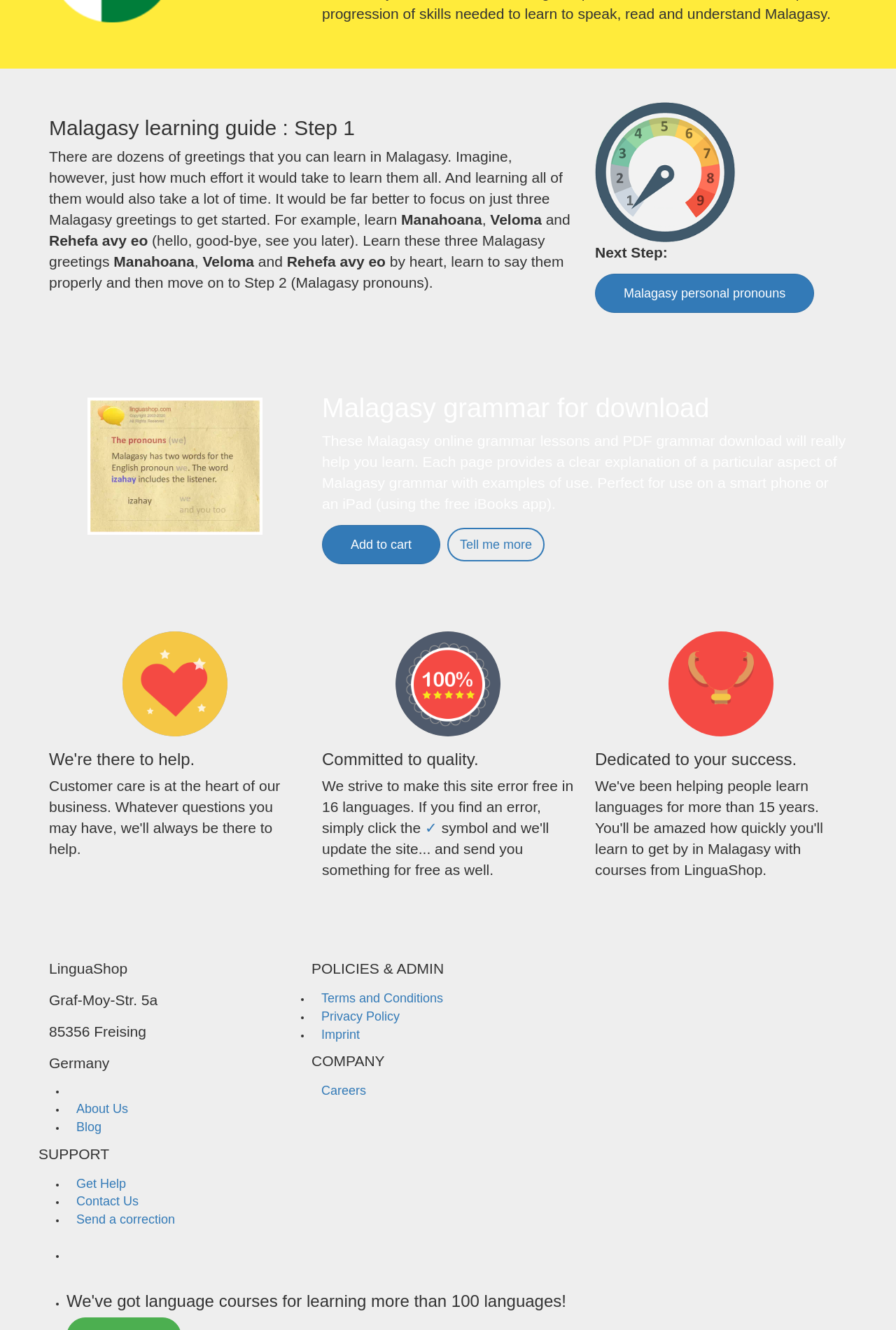Locate the bounding box coordinates of the element I should click to achieve the following instruction: "Tell me more".

[0.499, 0.397, 0.608, 0.422]